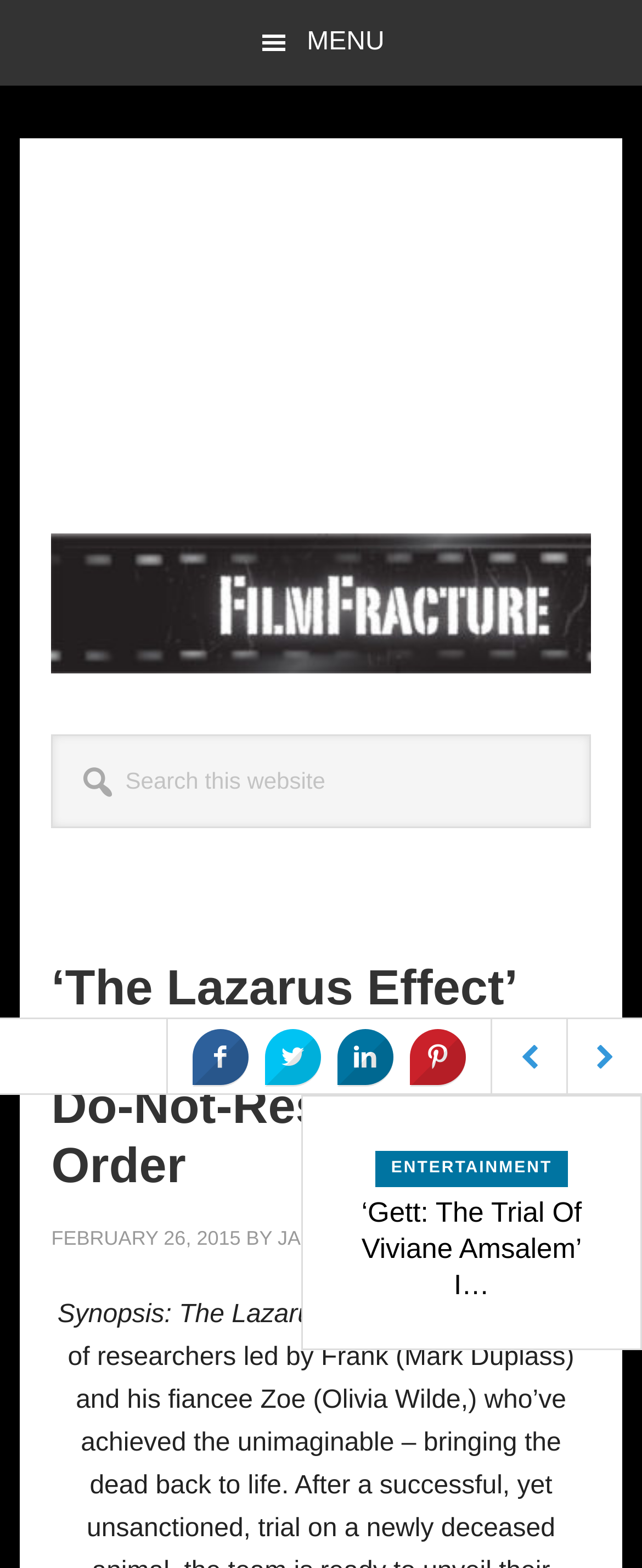Please identify the bounding box coordinates of the element that needs to be clicked to perform the following instruction: "Search this website".

[0.08, 0.468, 0.92, 0.528]